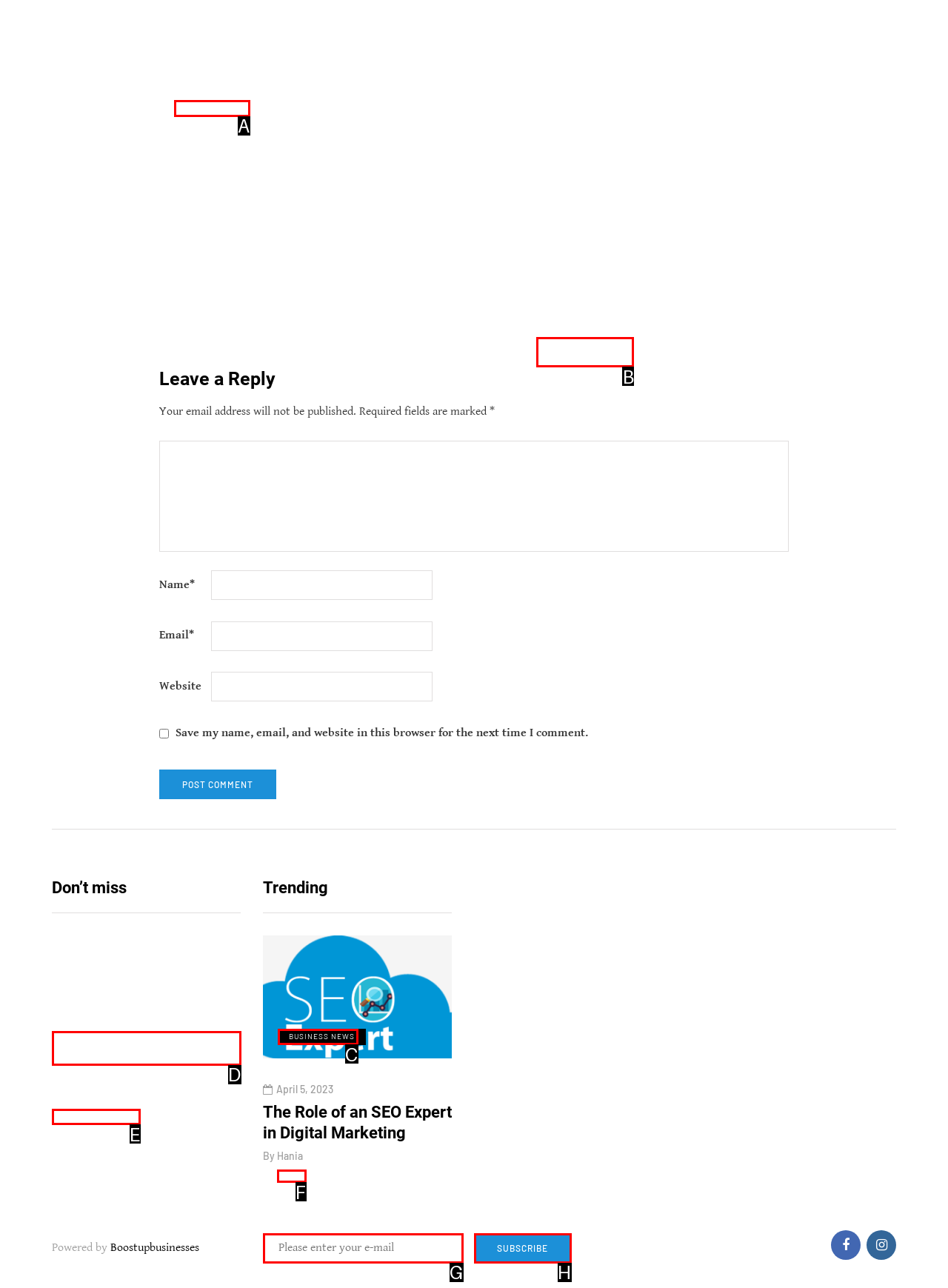To complete the task: Read more about Virtual Reality, which option should I click? Answer with the appropriate letter from the provided choices.

D